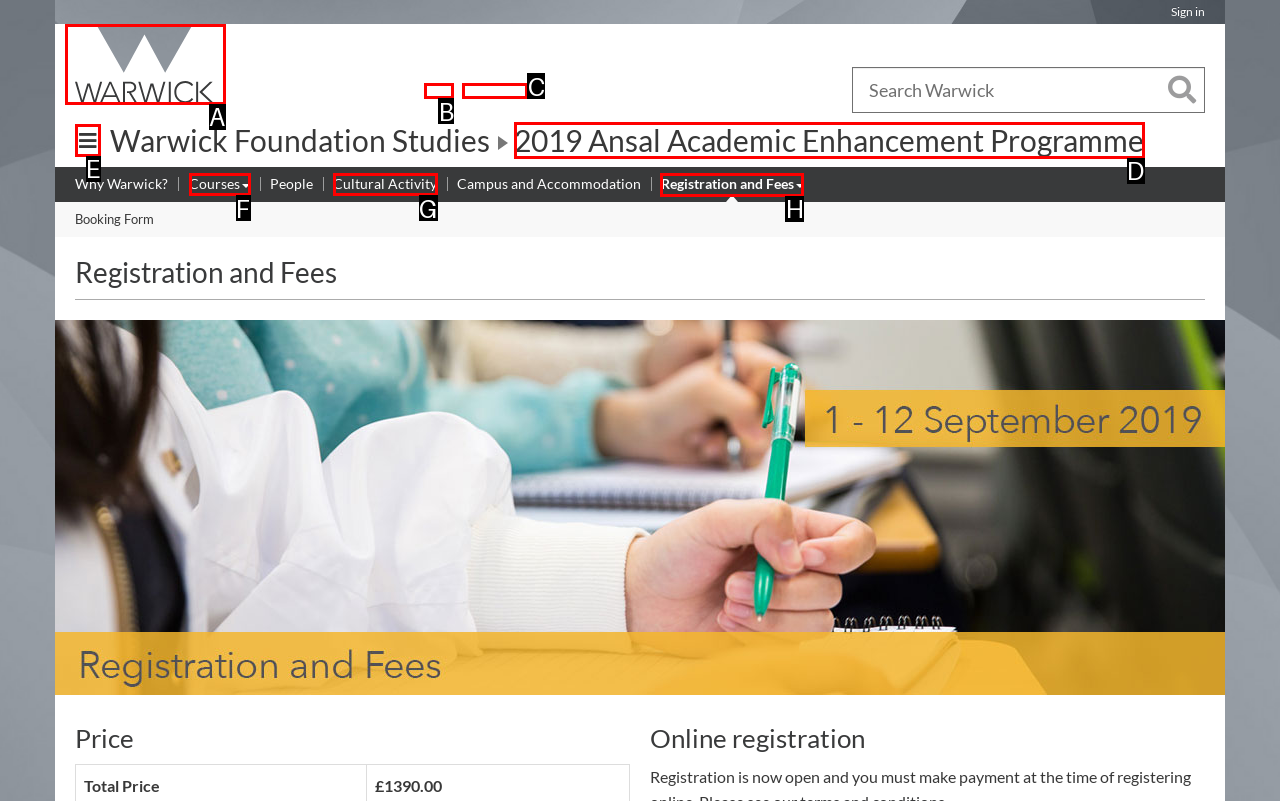Select the correct UI element to complete the task: View Registration and Fees
Please provide the letter of the chosen option.

H